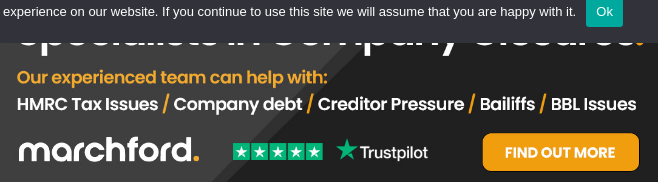From the image, can you give a detailed response to the question below:
What is the primary purpose of the banner?

The primary purpose of the banner is to promote Marchford's services and expertise in company solutions, as evident from the call to action 'FIND OUT MORE' and the highlighting of their experienced team and range of financial challenges they can help clients navigate.